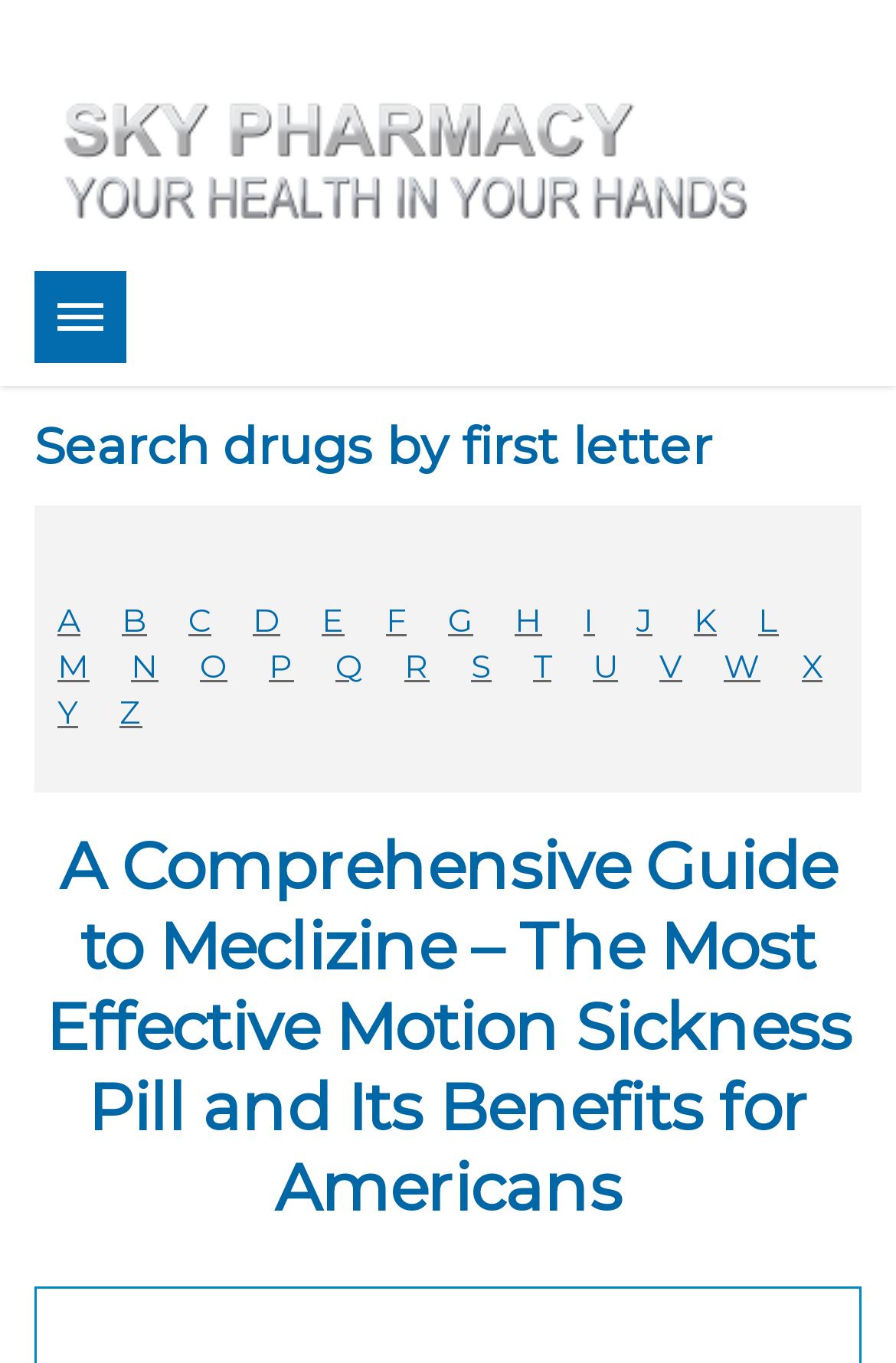Using the information from the screenshot, answer the following question thoroughly:
What is the purpose of the search function?

The search function is located below the menu, and it allows users to search for drugs by their first letter. This is indicated by the heading 'Search drugs by first letter'.